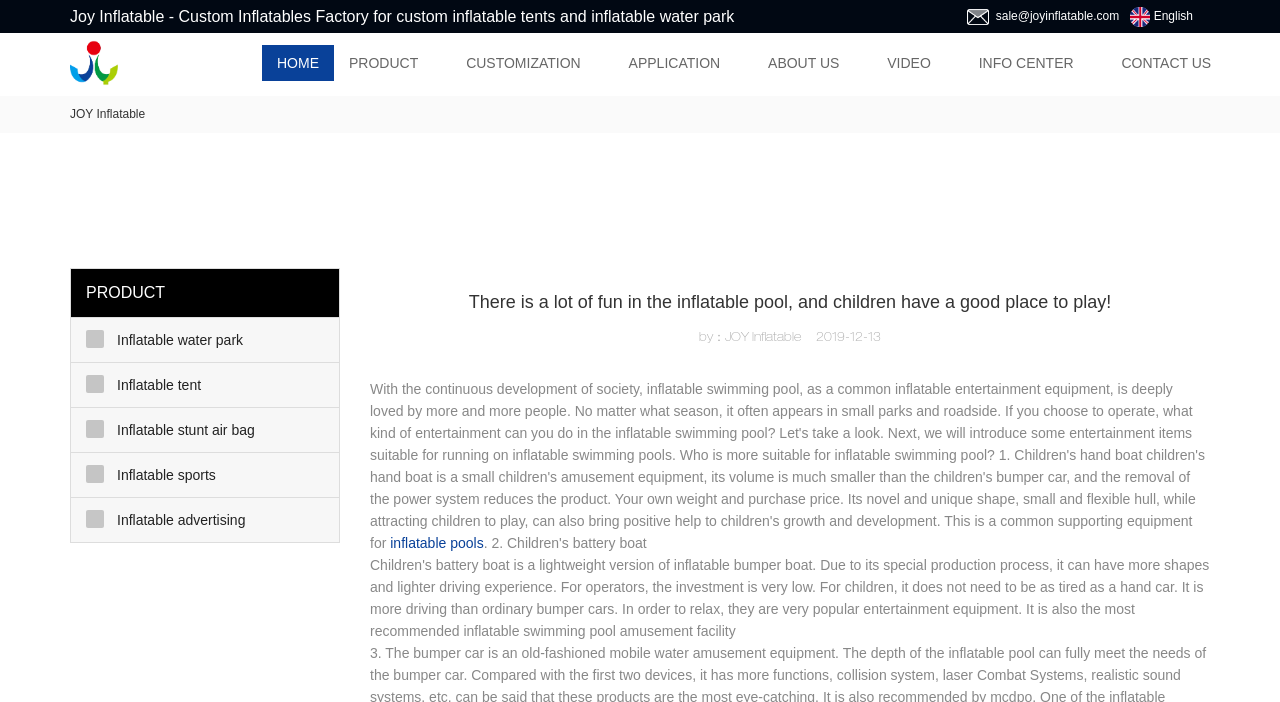Locate the bounding box coordinates of the area to click to fulfill this instruction: "Click the 'HOME' link". The bounding box should be presented as four float numbers between 0 and 1, in the order [left, top, right, bottom].

[0.205, 0.064, 0.261, 0.115]